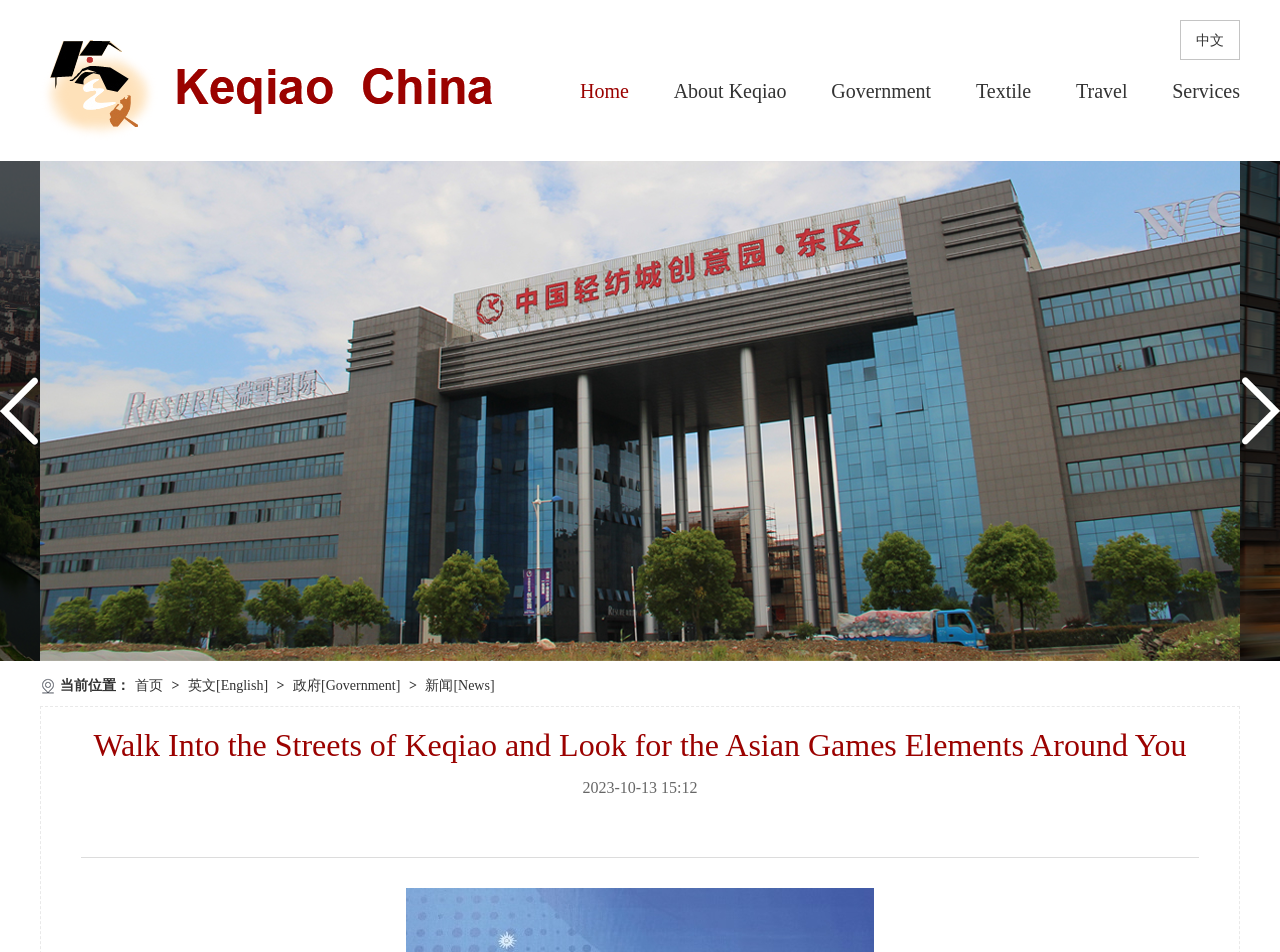Determine the bounding box coordinates of the clickable region to follow the instruction: "Learn about Keqiao".

[0.526, 0.084, 0.614, 0.107]